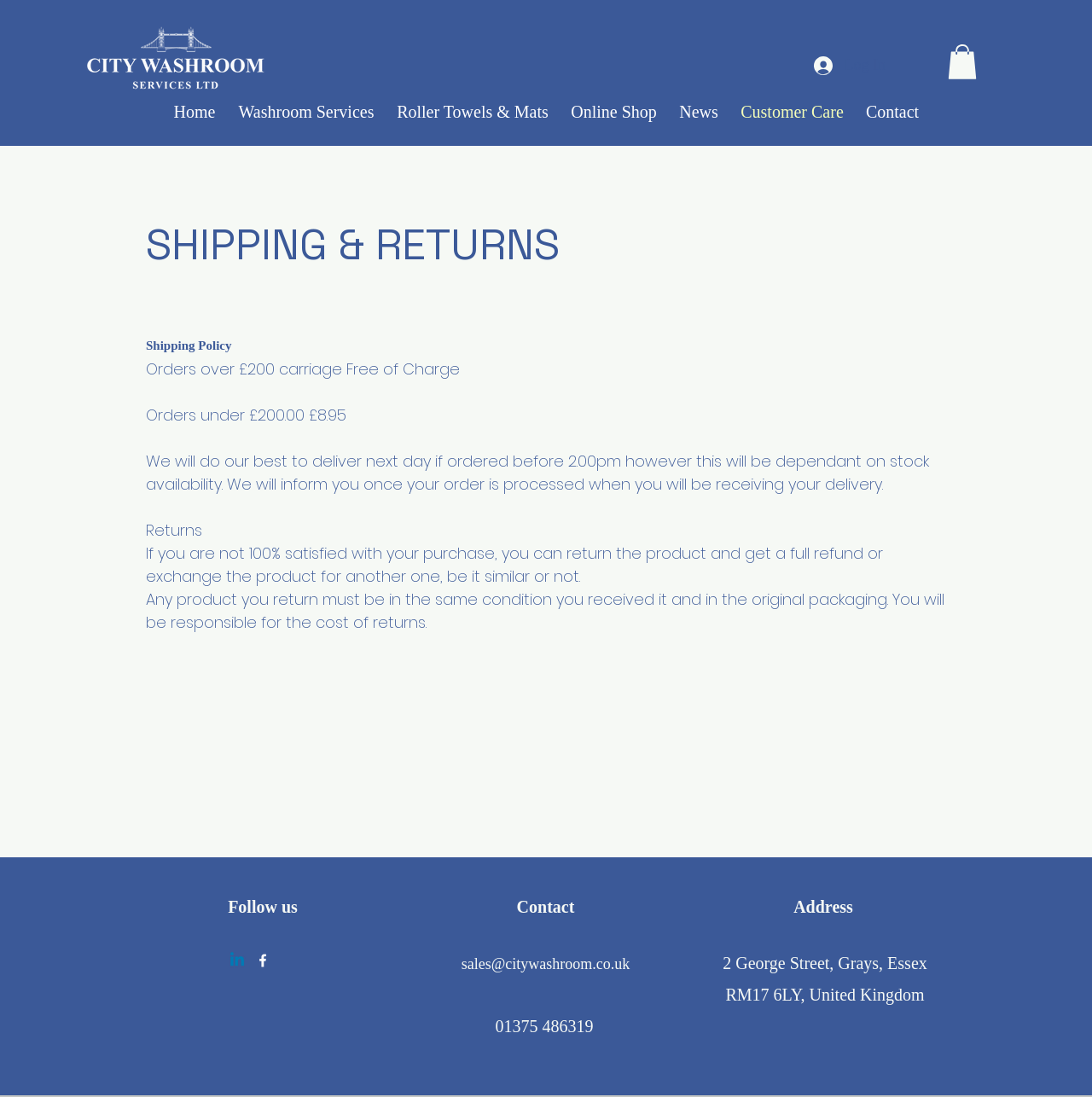What is the free carriage threshold?
From the details in the image, provide a complete and detailed answer to the question.

According to the shipping policy, orders over £200 are eligible for free carriage, as stated in the text 'Orders over £200 carriage Free of Charge'.